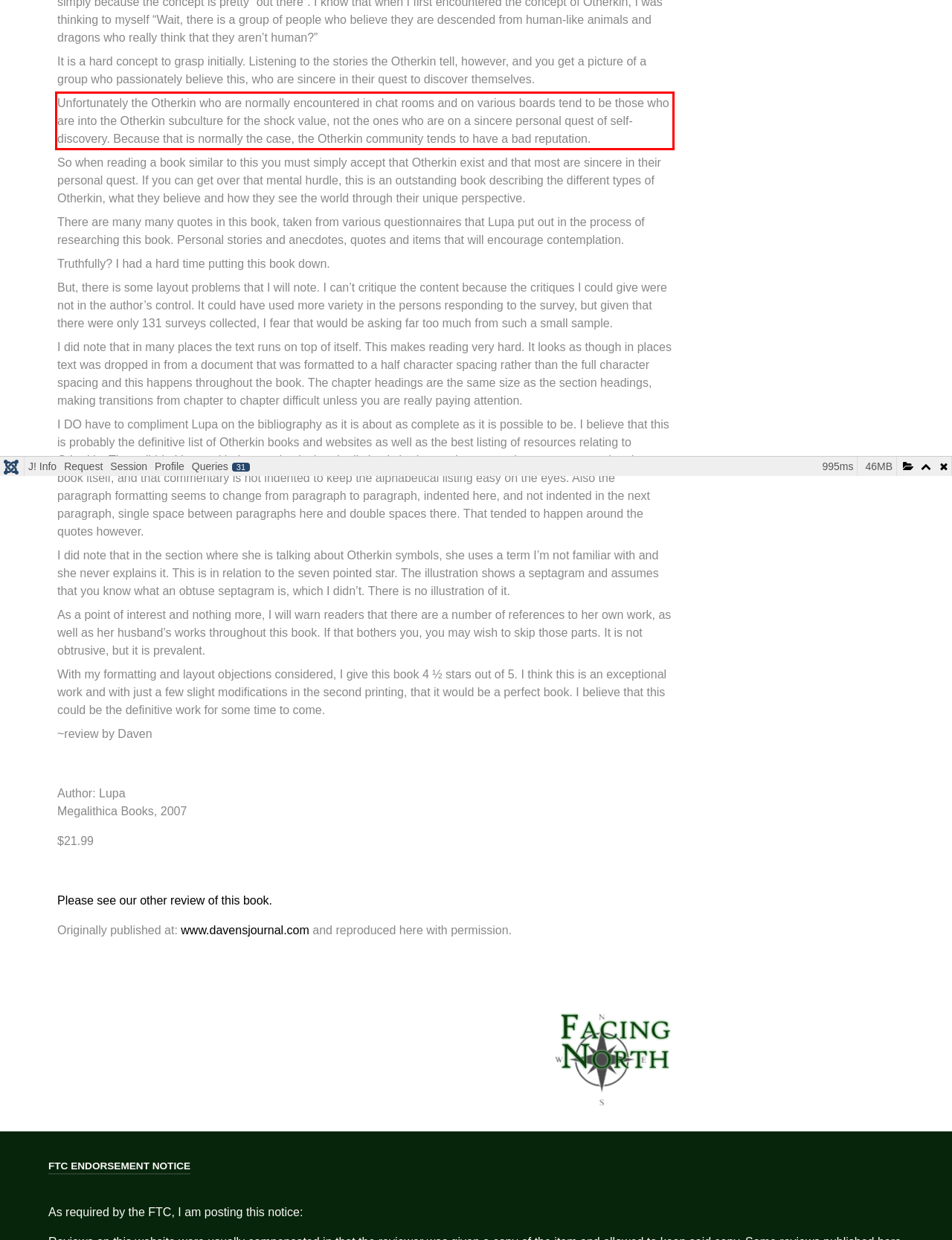Identify the text inside the red bounding box in the provided webpage screenshot and transcribe it.

Unfortunately the Otherkin who are normally encountered in chat rooms and on various boards tend to be those who are into the Otherkin subculture for the shock value, not the ones who are on a sincere personal quest of self-discovery. Because that is normally the case, the Otherkin community tends to have a bad reputation.